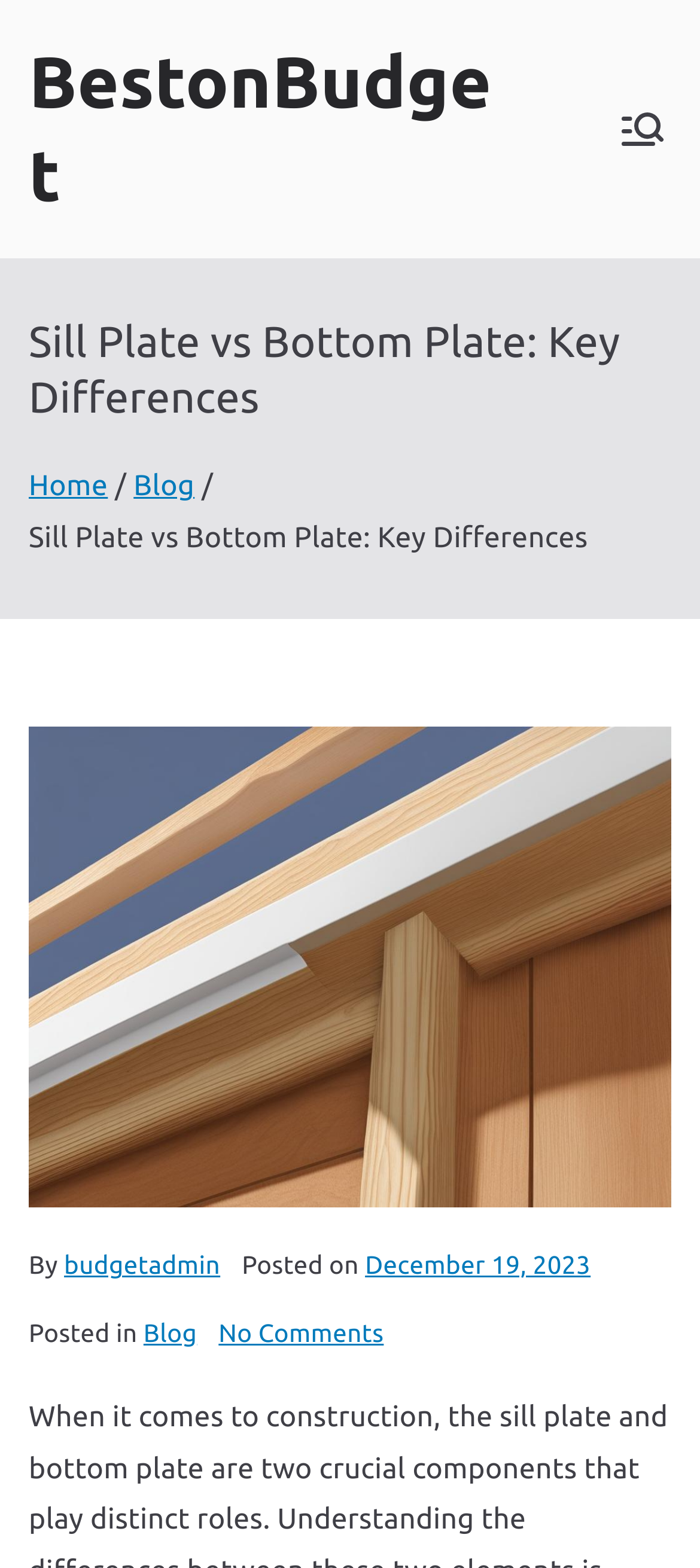Please use the details from the image to answer the following question comprehensively:
What is the category of the article?

The category of the article can be found below the main image, where it says 'Posted in Blog'.